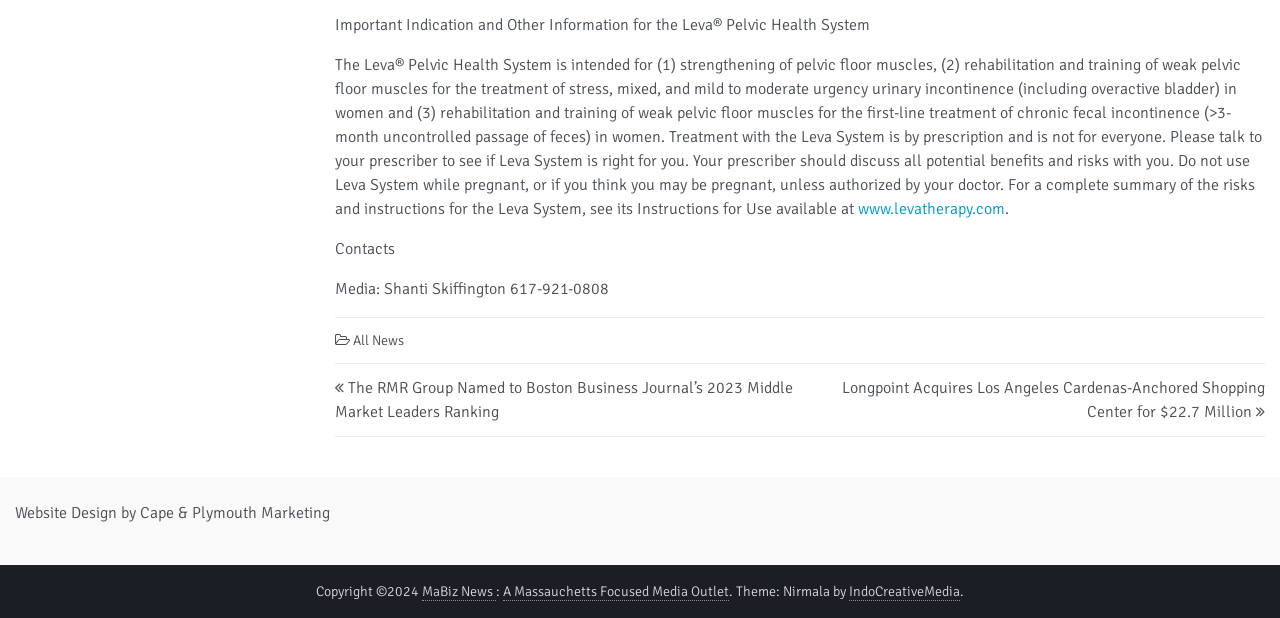What is the purpose of the Leva Pelvic Health System?
Provide a concise answer using a single word or phrase based on the image.

Pelvic floor muscle strengthening